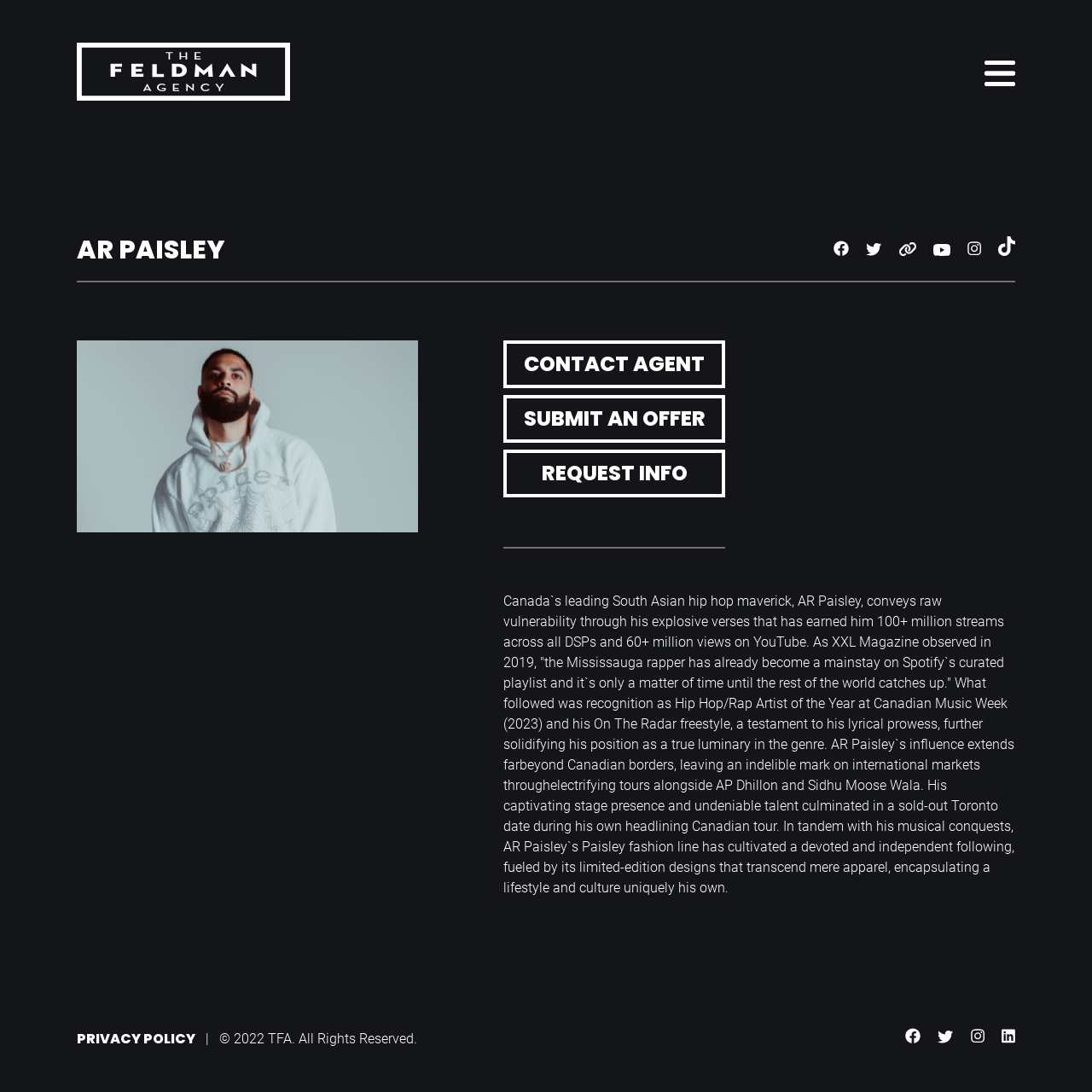What is the name of AR Paisley's fashion line?
Analyze the screenshot and provide a detailed answer to the question.

The webpage content mentions that 'AR Paisley`s Paisley fashion line has cultivated a devoted and independent following', which reveals the name of his fashion line.